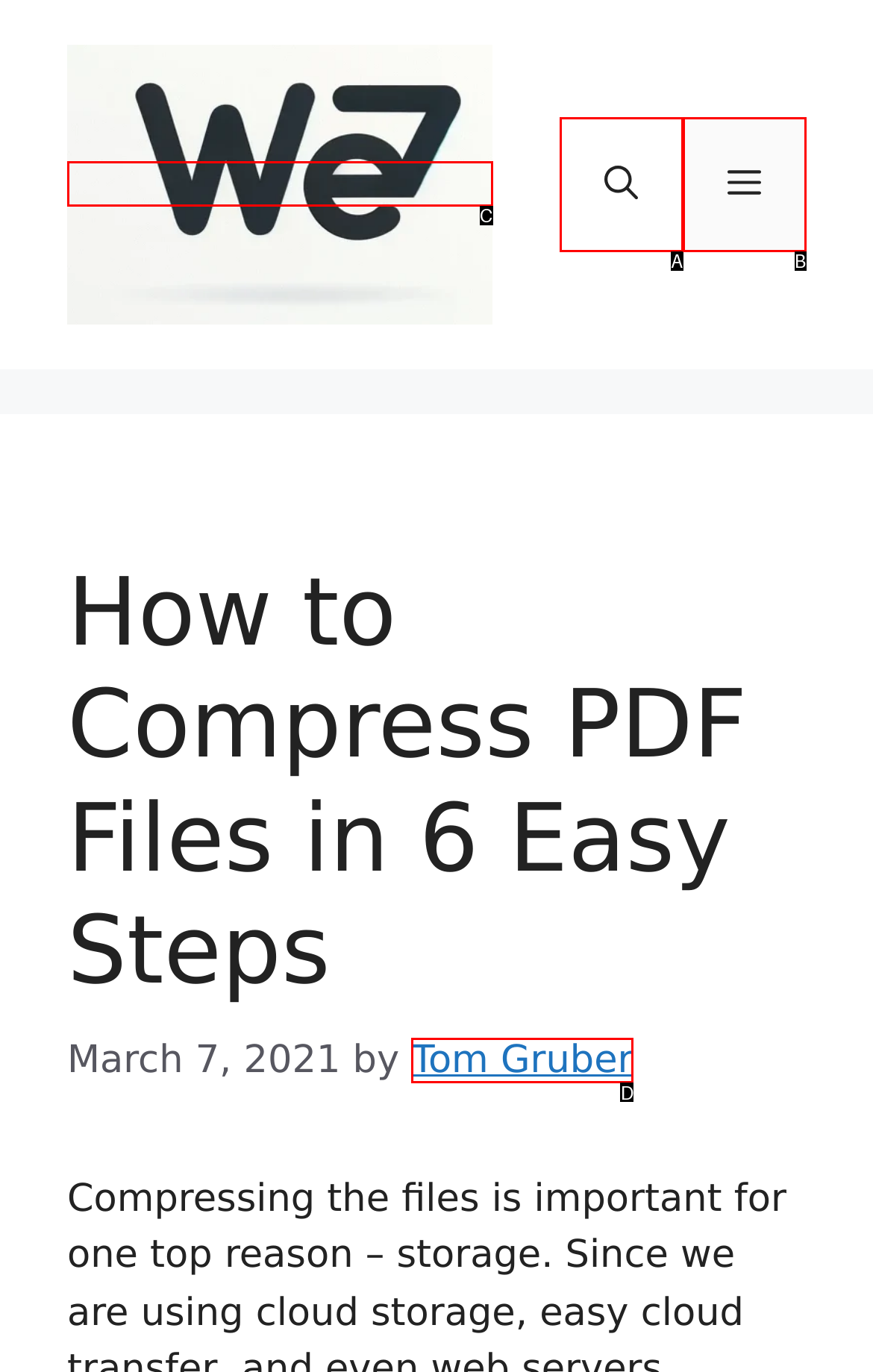Determine which HTML element best suits the description: Home. Reply with the letter of the matching option.

None